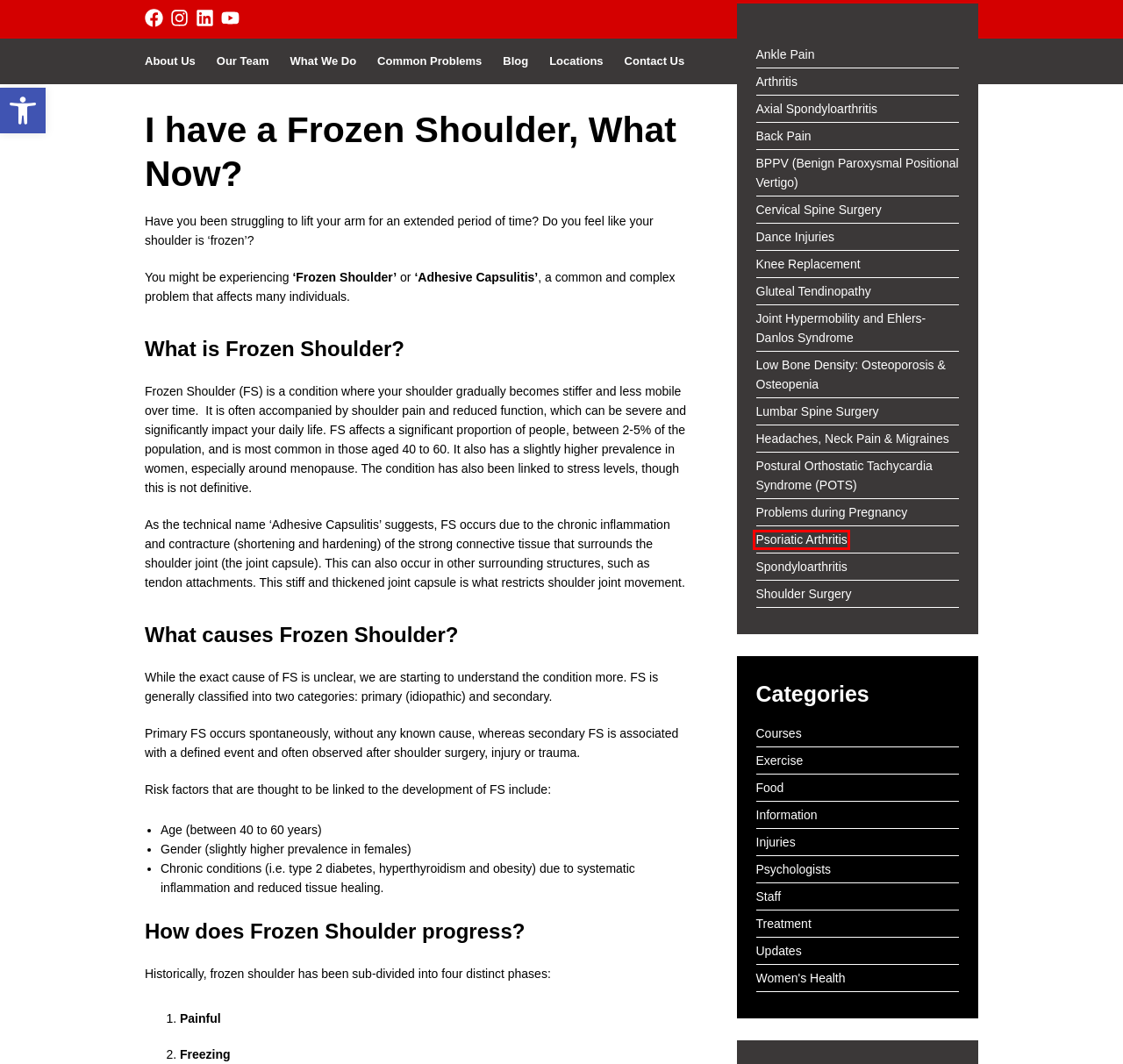You are provided with a screenshot of a webpage containing a red rectangle bounding box. Identify the webpage description that best matches the new webpage after the element in the bounding box is clicked. Here are the potential descriptions:
A. Axial Spondyloarthritis Treatment | Move For Better Health™
B. Psoriatic Arthritis | Move For Better Health™
C. Benign Paroxysmal Positional Vertigo | Move For Better Health™
D. Common Health Problems | Move For Better Health™
E. Problems During Pregnancy | Move For Better Health™
F. Shoulder Surgery | Move For Better Health™
G. Updates | Move For Better Health™
H. Postural Orthostatic Tachycardia Syndrome (POTS) | Move For Better Health™

B